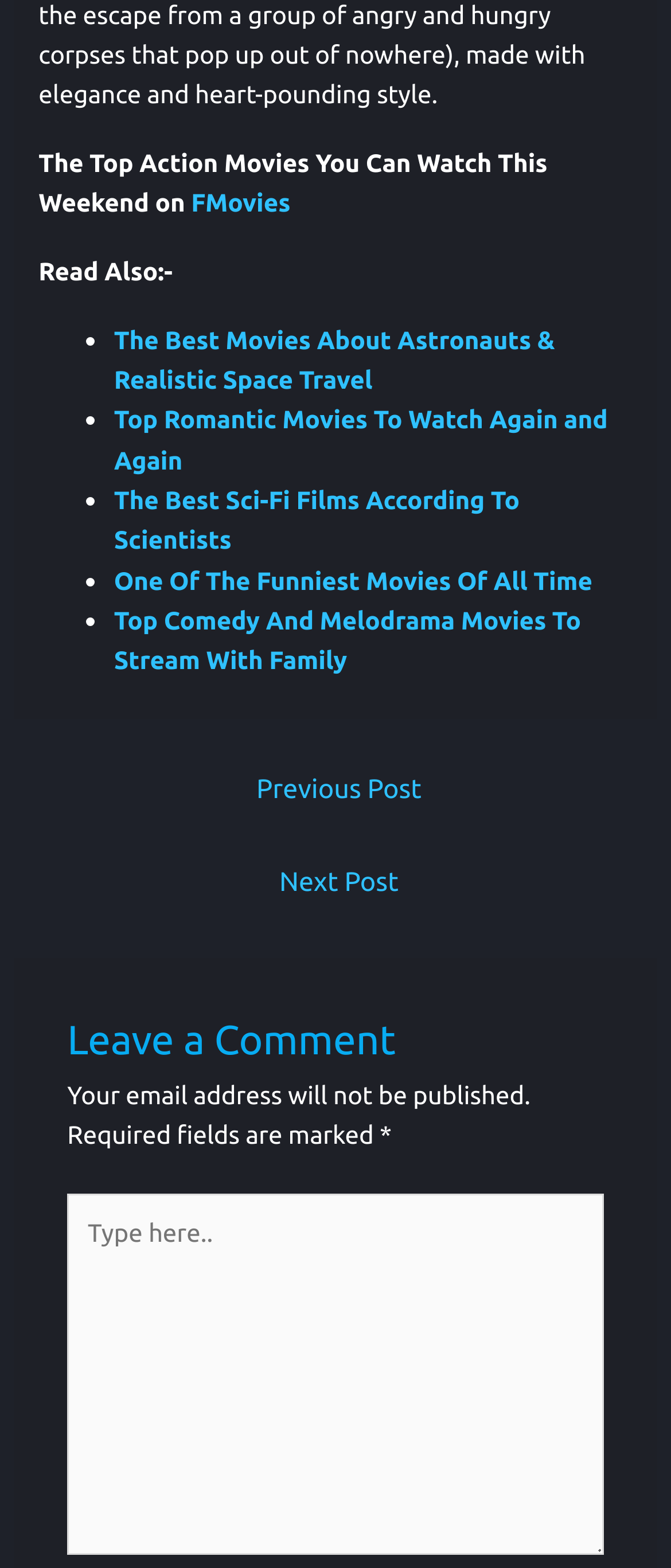Given the description of the UI element: "FMovies", predict the bounding box coordinates in the form of [left, top, right, bottom], with each value being a float between 0 and 1.

[0.285, 0.12, 0.433, 0.139]